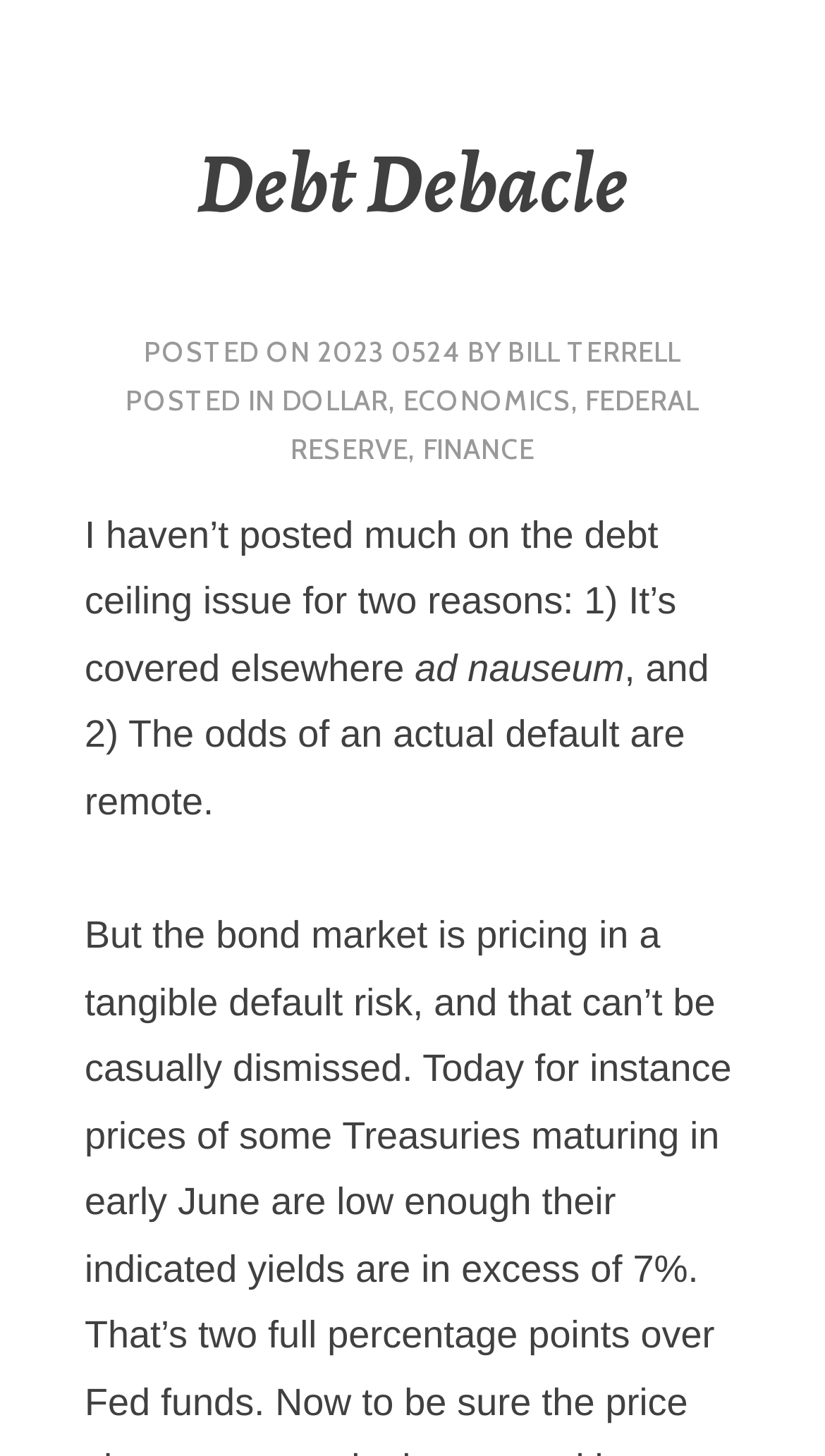Based on the element description Dollar, identify the bounding box of the UI element in the given webpage screenshot. The coordinates should be in the format (top-left x, top-left y, bottom-right x, bottom-right y) and must be between 0 and 1.

[0.342, 0.263, 0.471, 0.286]